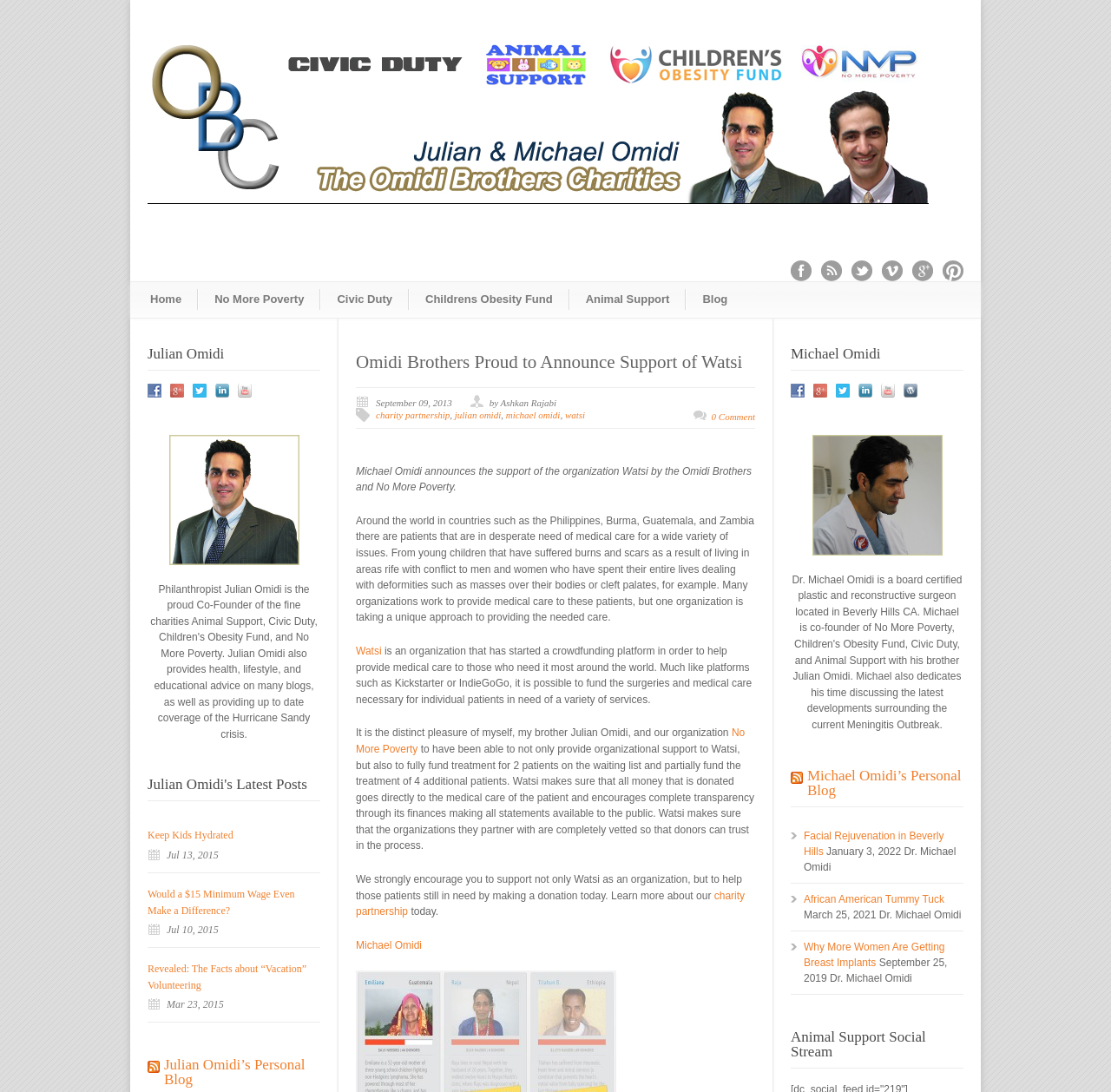Please locate and generate the primary heading on this webpage.

Omidi Brothers Proud to Announce Support of Watsi